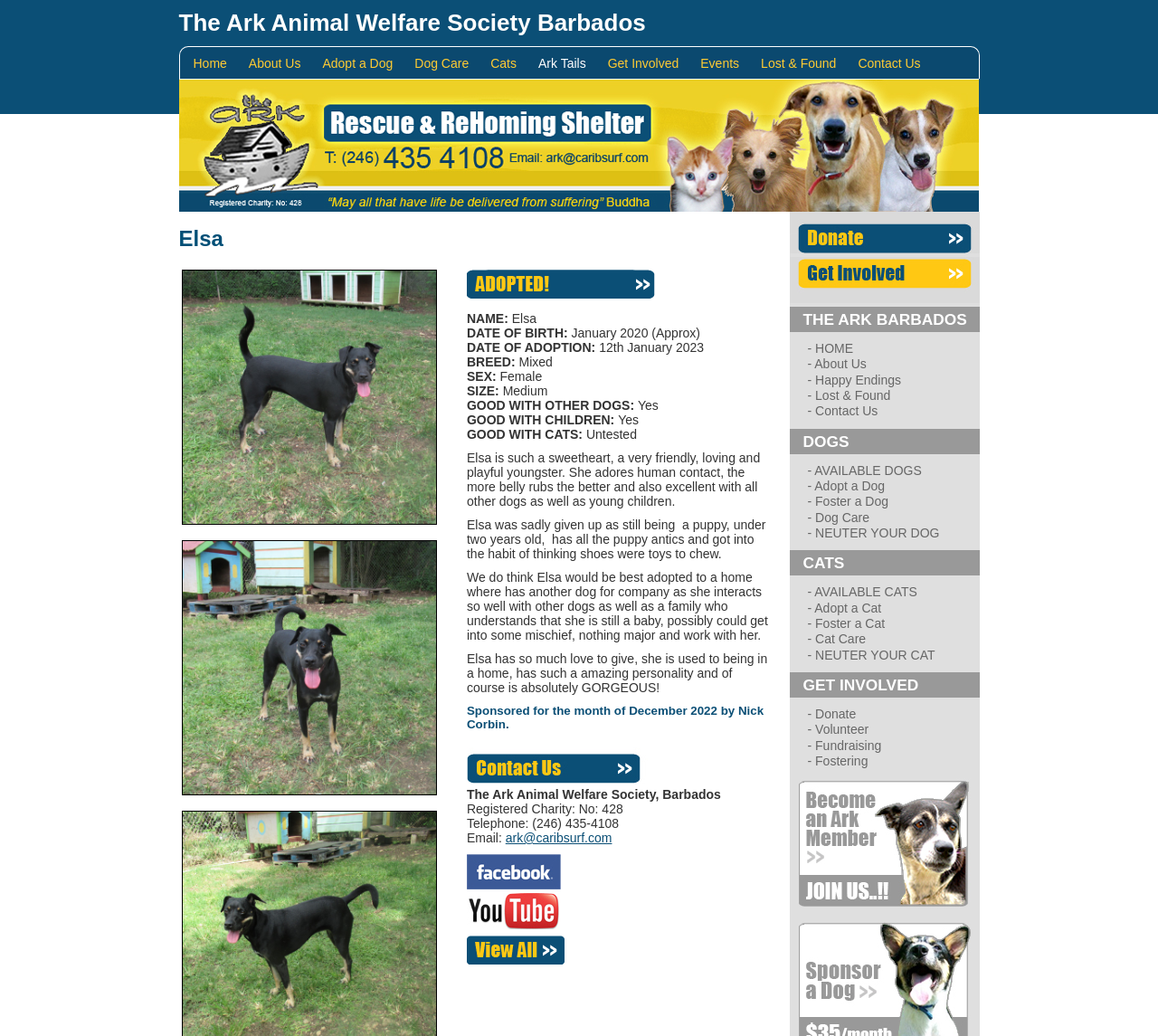Could you specify the bounding box coordinates for the clickable section to complete the following instruction: "Go to the next page"?

None